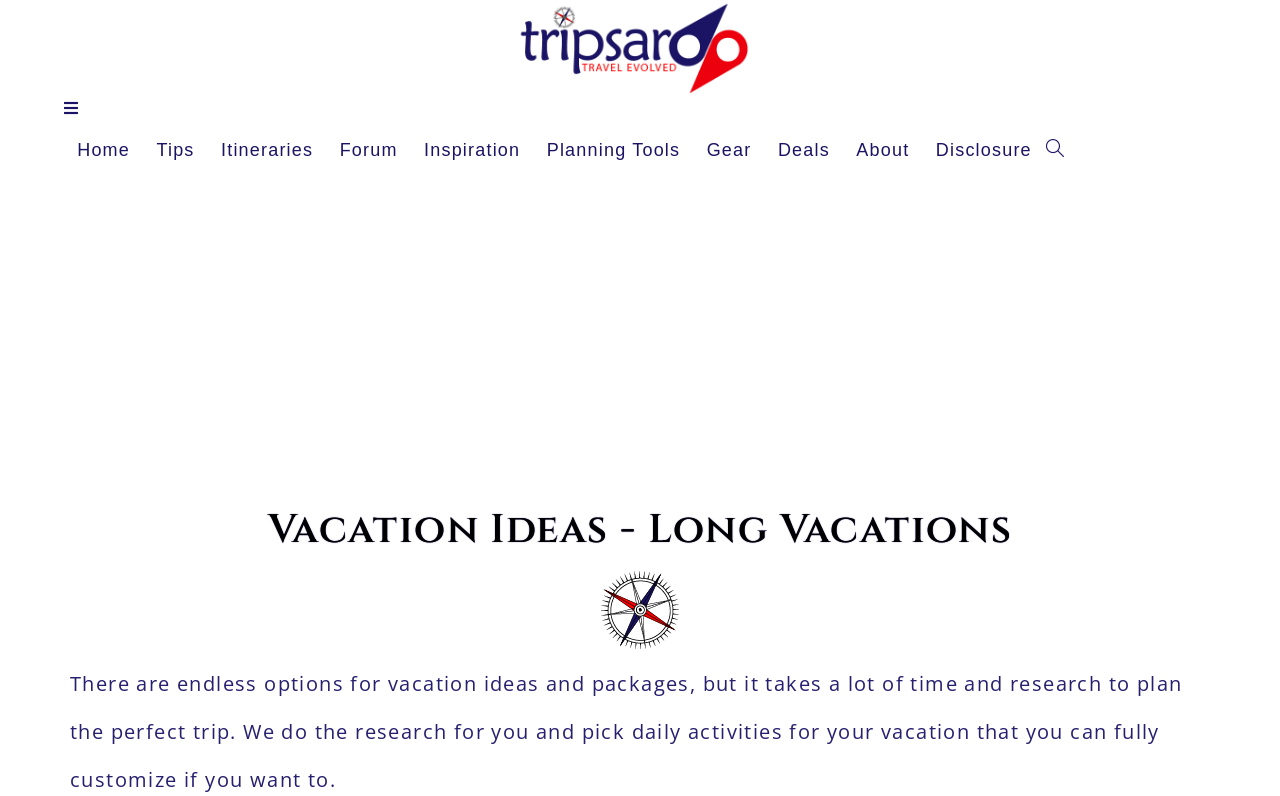What can users customize on the website?
Using the image as a reference, give an elaborate response to the question.

According to the text 'We do the research for you and pick daily activities for your vacation that you can fully customize if you want to.', users can customize their daily activities on the website.